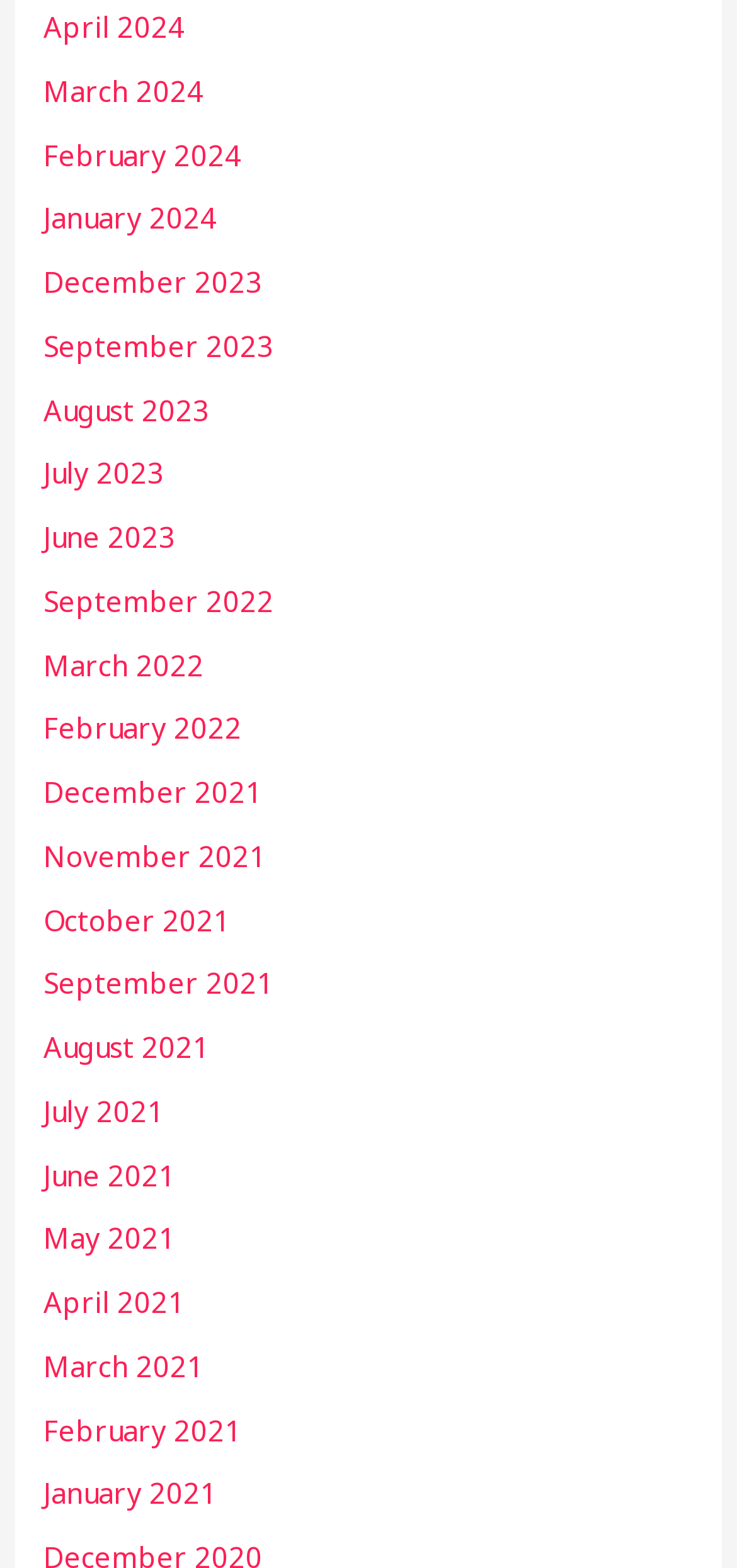Please determine the bounding box coordinates of the section I need to click to accomplish this instruction: "Visit Diya Patel's homepage".

None